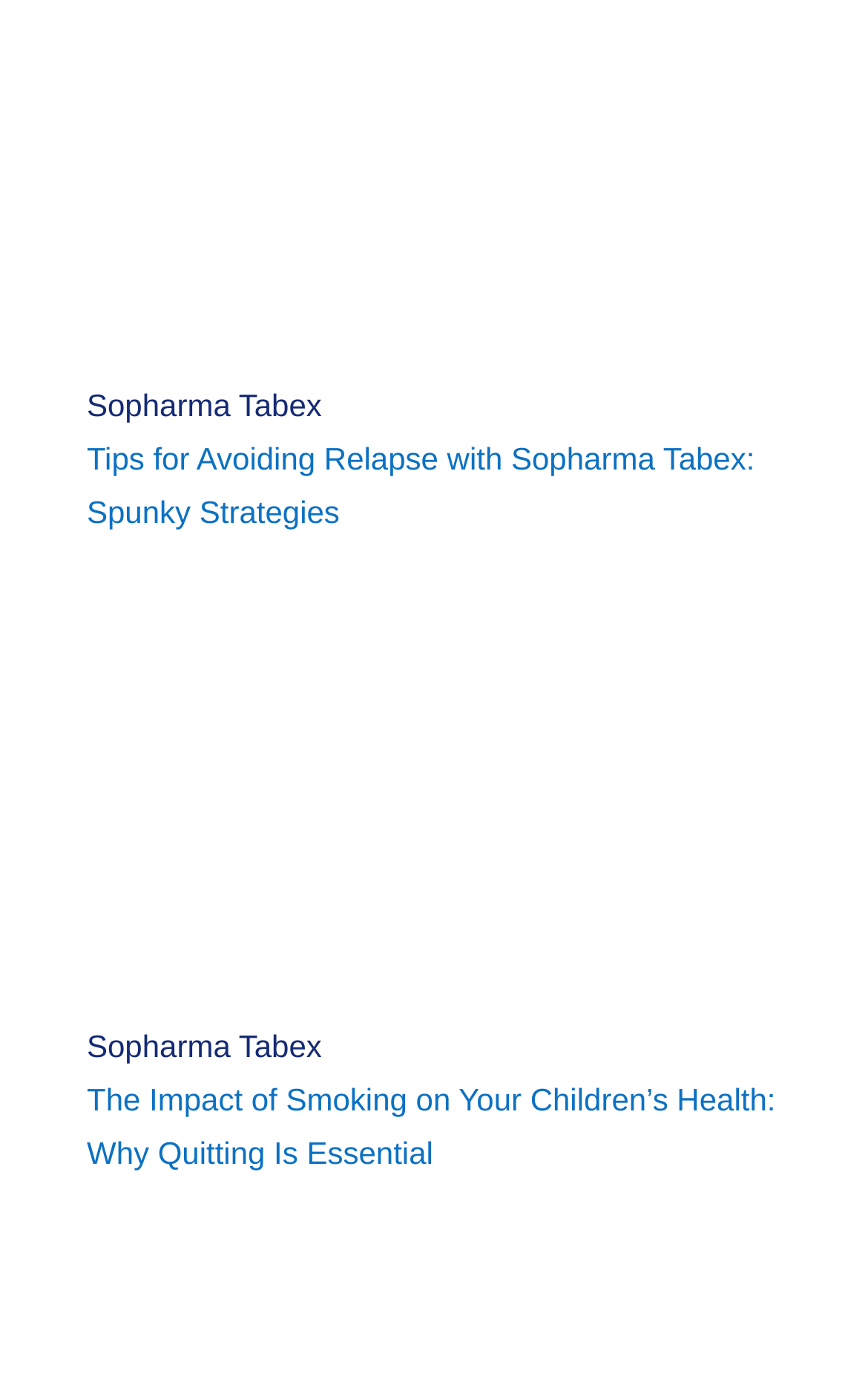Please reply with a single word or brief phrase to the question: 
What is the topic of the article?

Tabex and Chantix